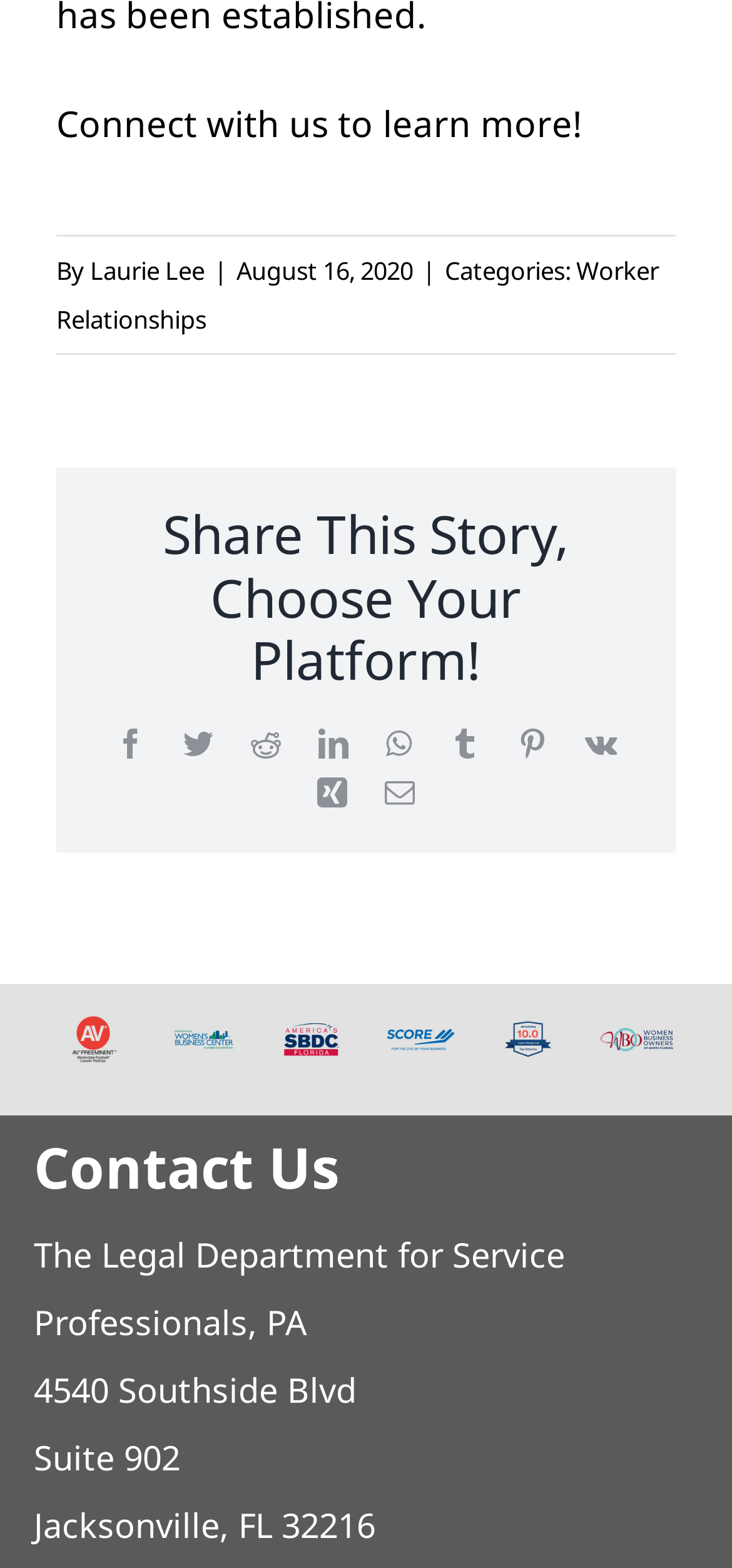Find the bounding box coordinates for the element that must be clicked to complete the instruction: "Click on 'Laurie Lee' link". The coordinates should be four float numbers between 0 and 1, indicated as [left, top, right, bottom].

[0.123, 0.162, 0.279, 0.183]